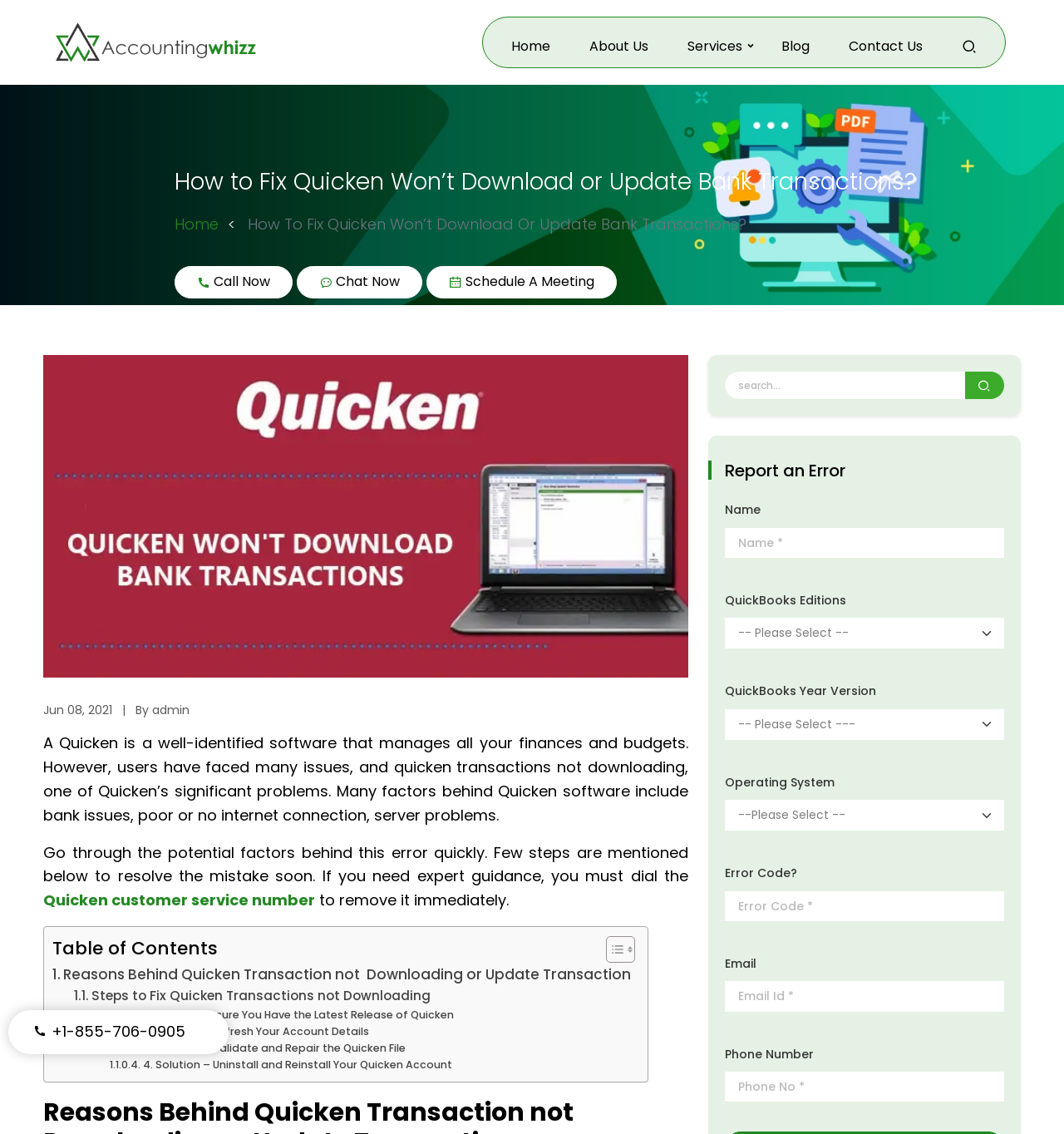Answer the question using only a single word or phrase: 
How many solutions are provided to fix Quicken transactions not downloading?

4